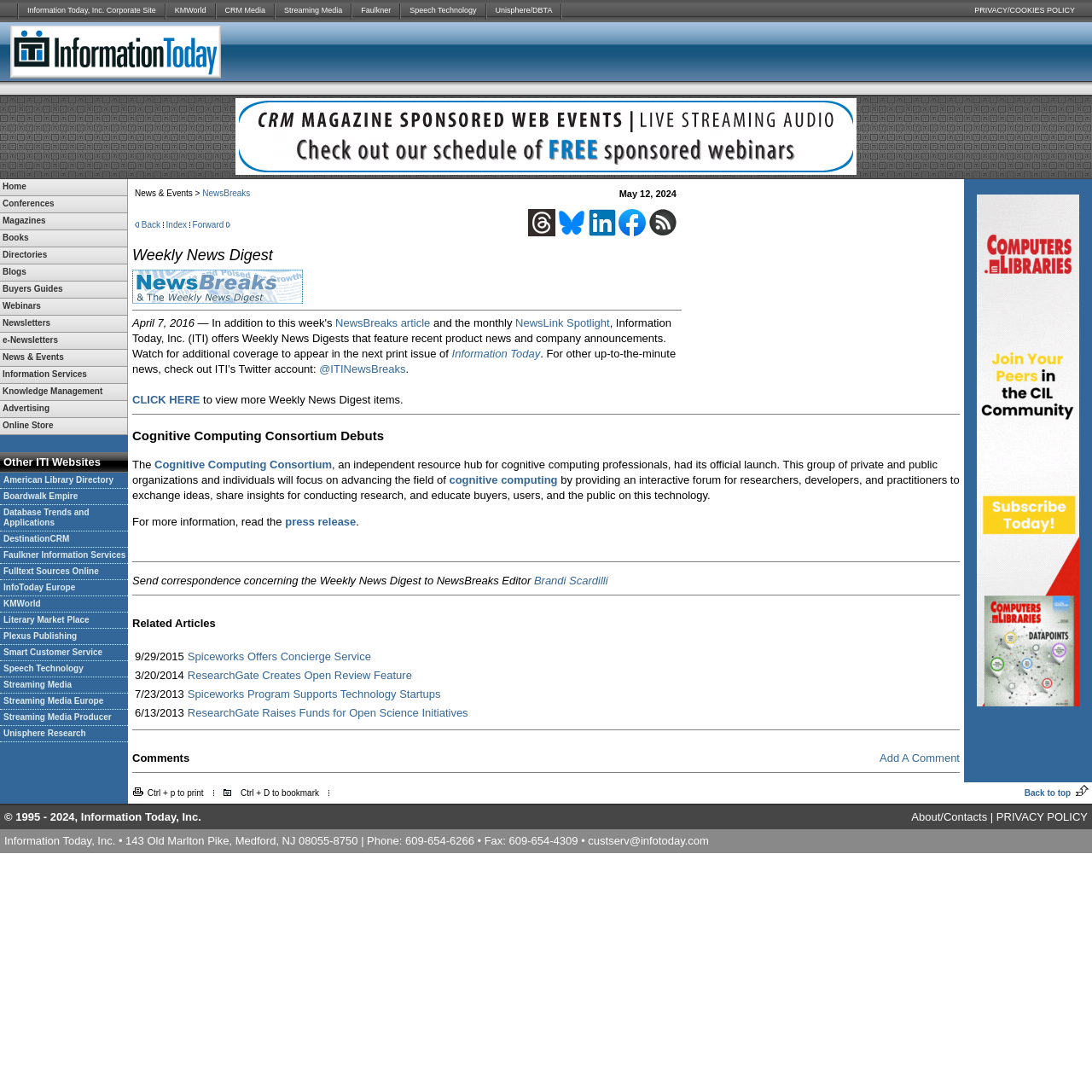Please specify the bounding box coordinates of the element that should be clicked to execute the given instruction: 'Click on Information Today, Inc. Corporate Site'. Ensure the coordinates are four float numbers between 0 and 1, expressed as [left, top, right, bottom].

[0.017, 0.0, 0.151, 0.02]